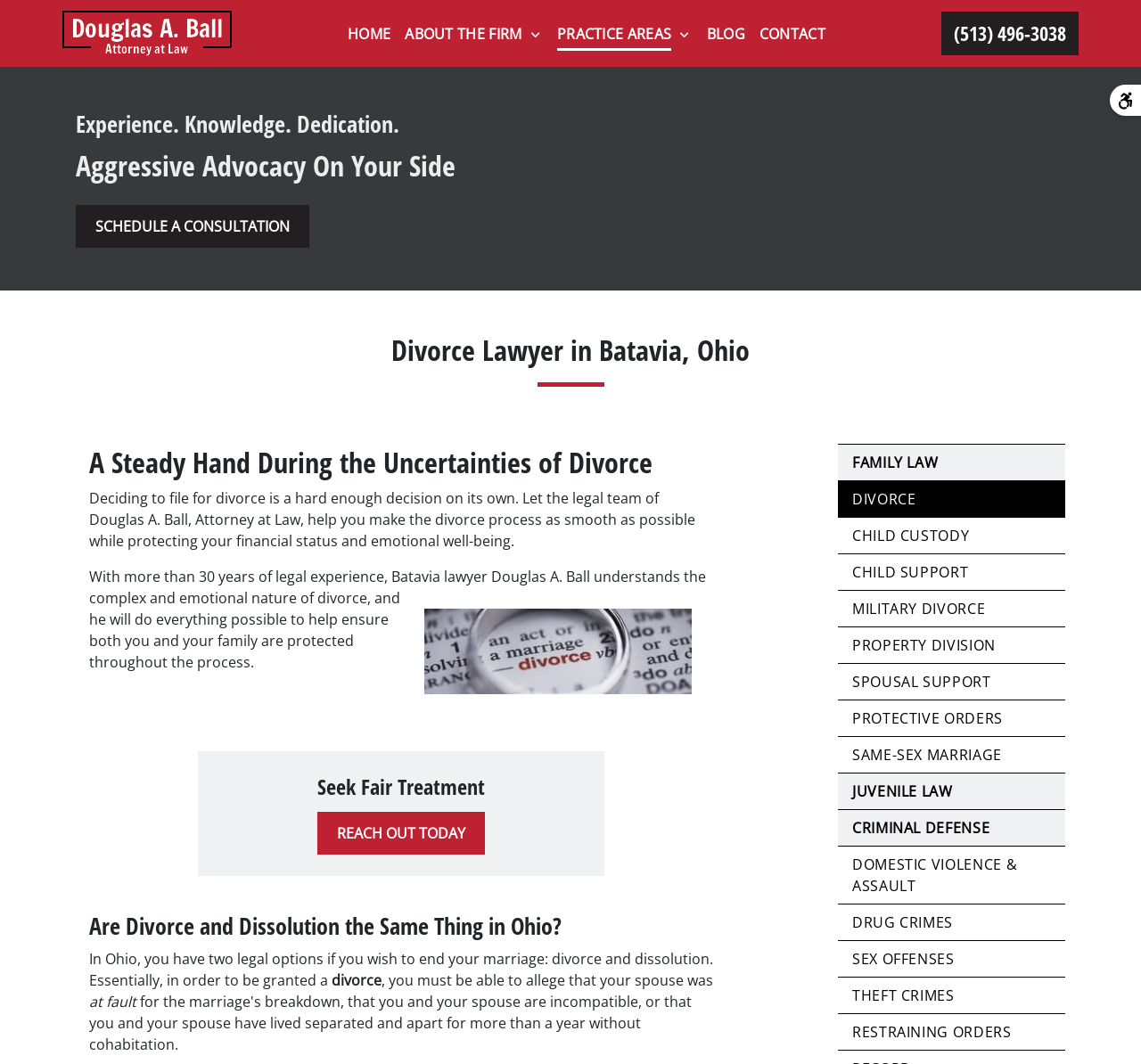Specify the bounding box coordinates (top-left x, top-left y, bottom-right x, bottom-right y) of the UI element in the screenshot that matches this description: About the Firm

[0.349, 0.015, 0.458, 0.048]